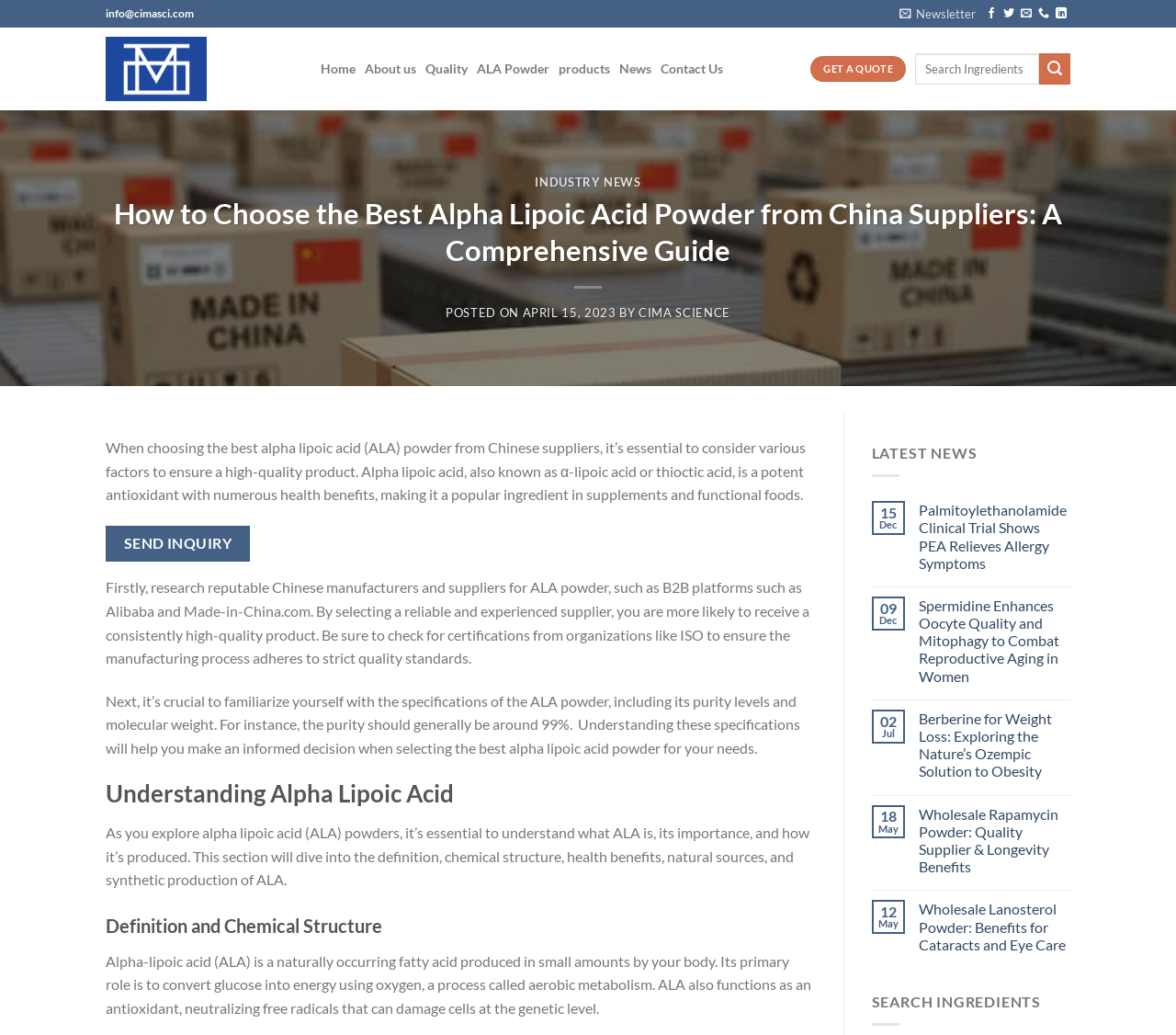Based on the visual content of the image, answer the question thoroughly: What is the email address to contact the company?

The email address can be found at the top of the webpage, in the section with the company's contact information.